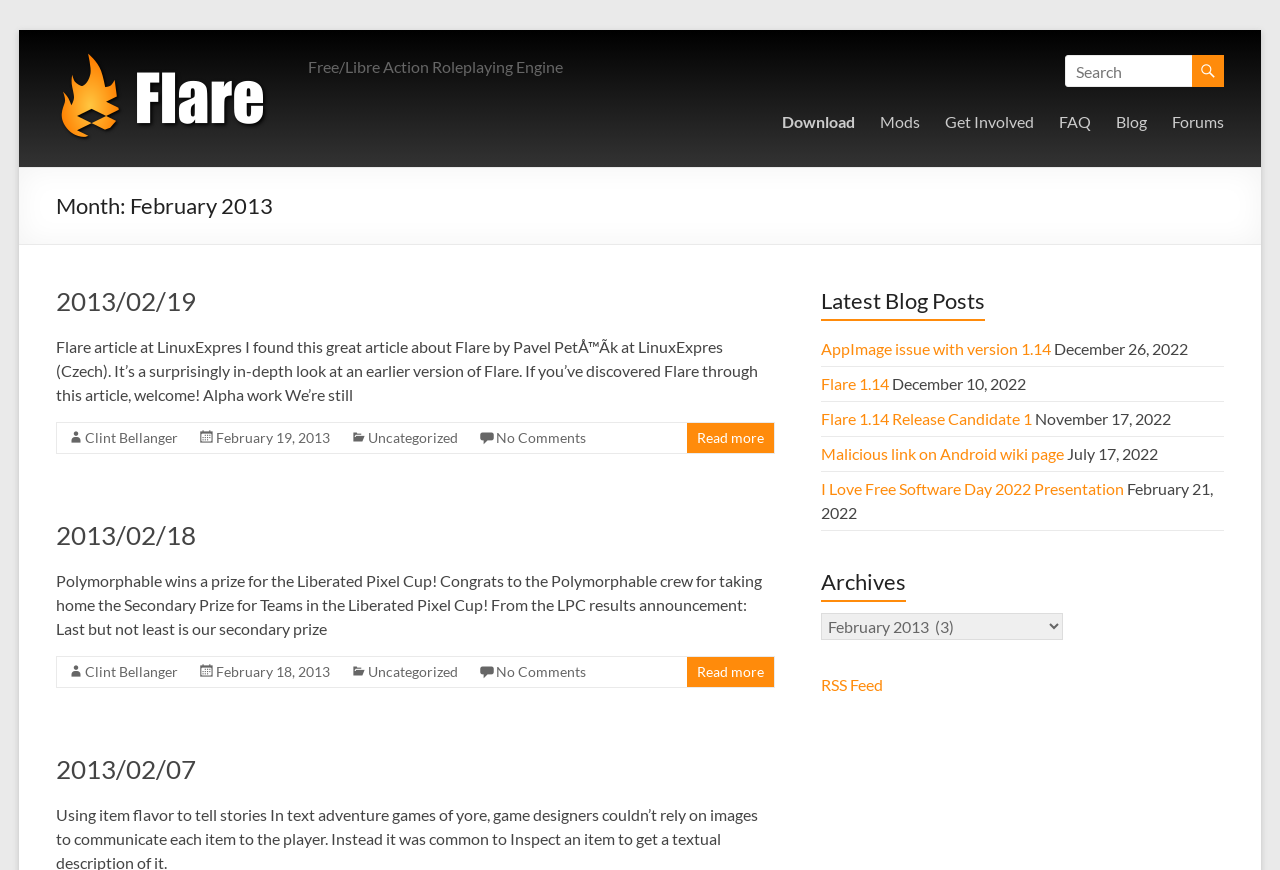What is the name of the game engine?
Refer to the image and give a detailed answer to the query.

The name of the game engine can be found in the link 'Flare' with bounding box coordinates [0.044, 0.052, 0.225, 0.074] and also in the image 'Flare' with bounding box coordinates [0.044, 0.052, 0.225, 0.175].